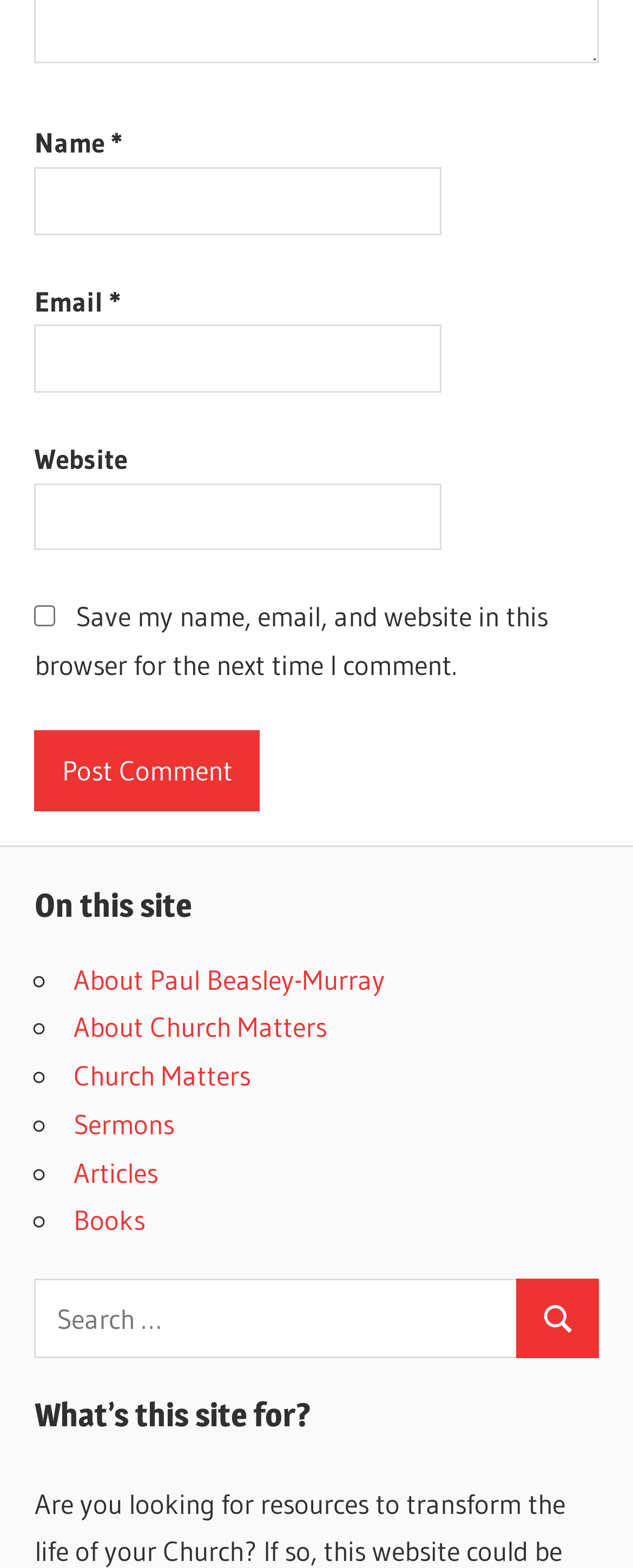Locate the bounding box coordinates of the region to be clicked to comply with the following instruction: "Search for something". The coordinates must be four float numbers between 0 and 1, in the form [left, top, right, bottom].

[0.054, 0.816, 0.819, 0.866]